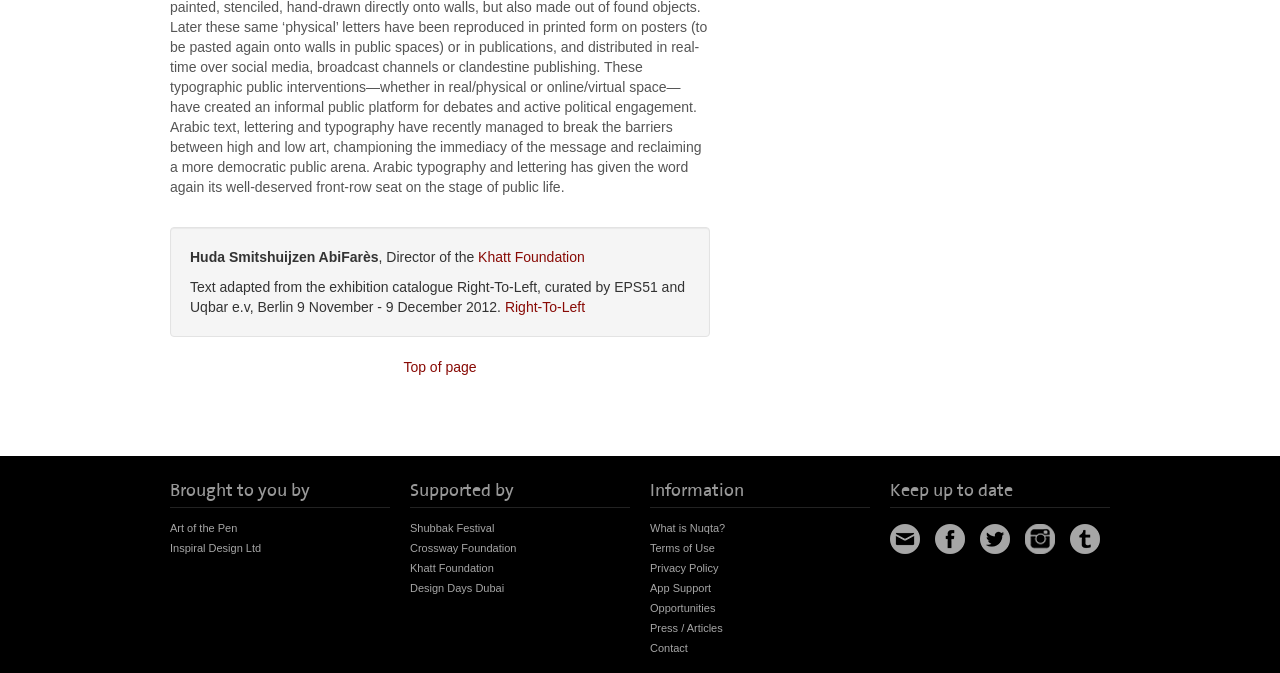Please identify the bounding box coordinates of the area that needs to be clicked to follow this instruction: "Visit Art of the Pen".

[0.133, 0.775, 0.185, 0.793]